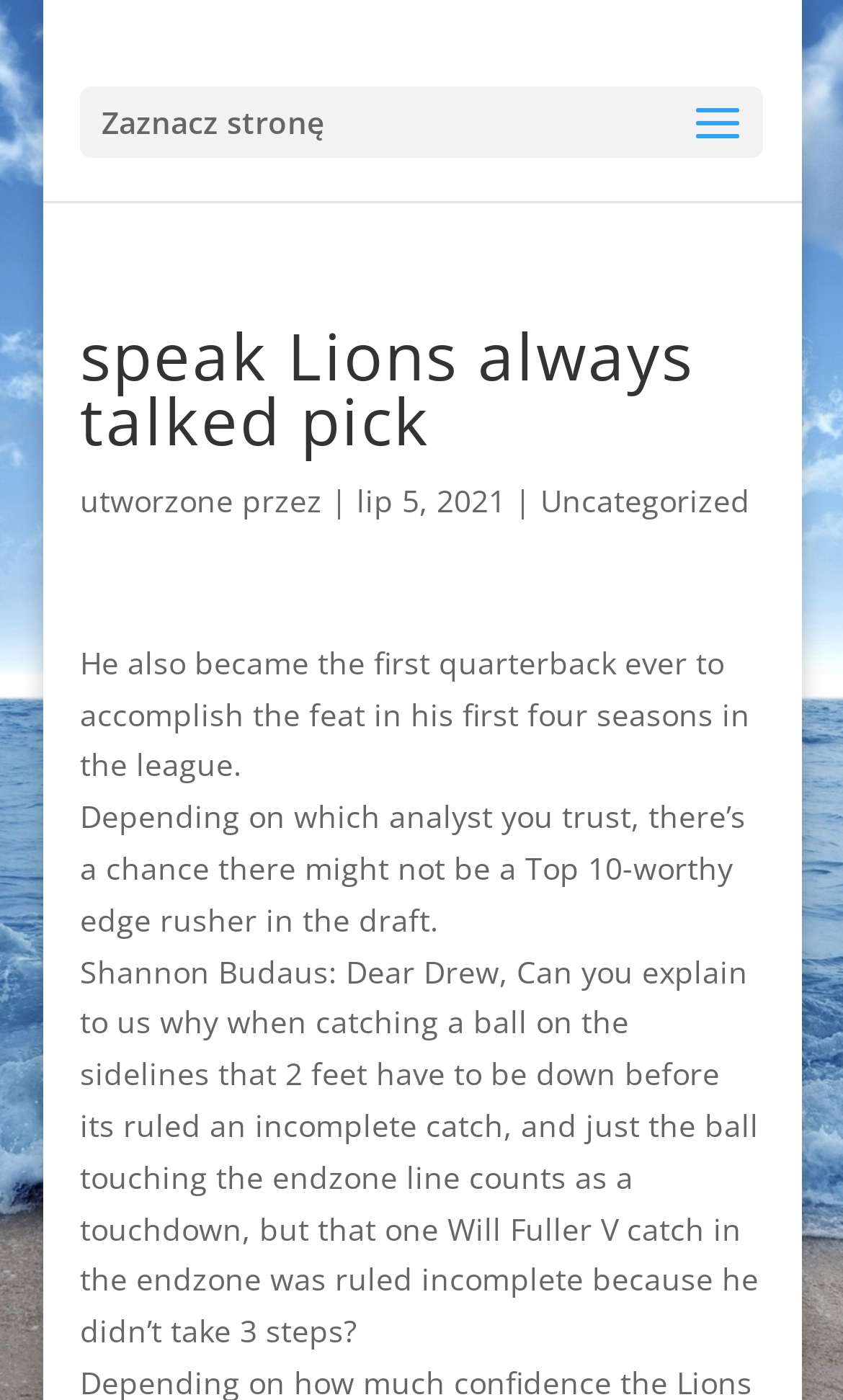Please extract the title of the webpage.

speak Lions always talked pick